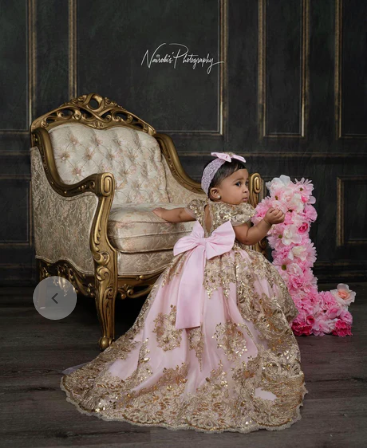Describe every aspect of the image in detail.

This enchanting image features a young girl dressed in a stunning pink gown adorned with intricate golden embellishments, embodying a princess-like elegance. The dress flows gracefully around her as she stands beside an ornate, vintage chair, which adds a touch of sophistication to the scene. A delicate pink bow at the back of her dress enhances the overall charm of her outfit. 

In her hand, she playfully holds a bouquet of vibrant pink flowers, which harmonizes beautifully with her attire. The backdrop is adorned with rich textures and subtle hues, creating a warm and inviting atmosphere that complements the girl's joyful expression. This photograph, captured by a skilled photographer, showcases the beauty of childhood fashion, evoking a sense of wonder and delight.